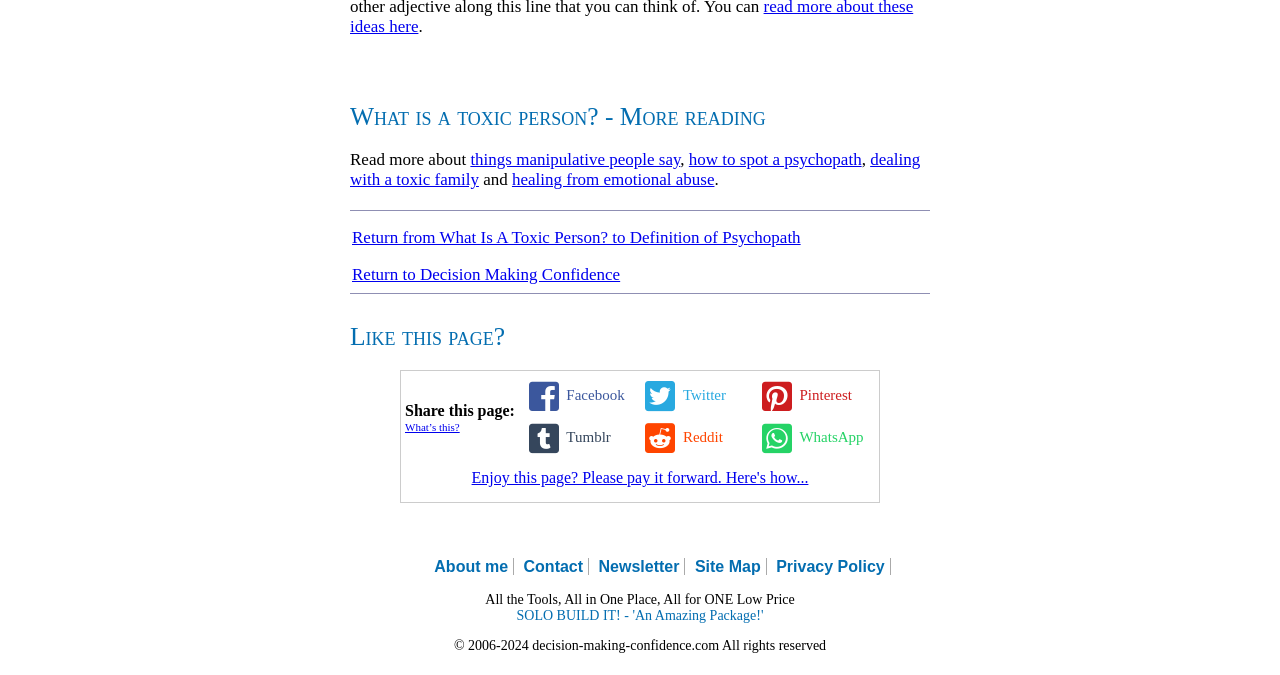Locate the bounding box of the UI element described in the following text: "Contact Us".

None